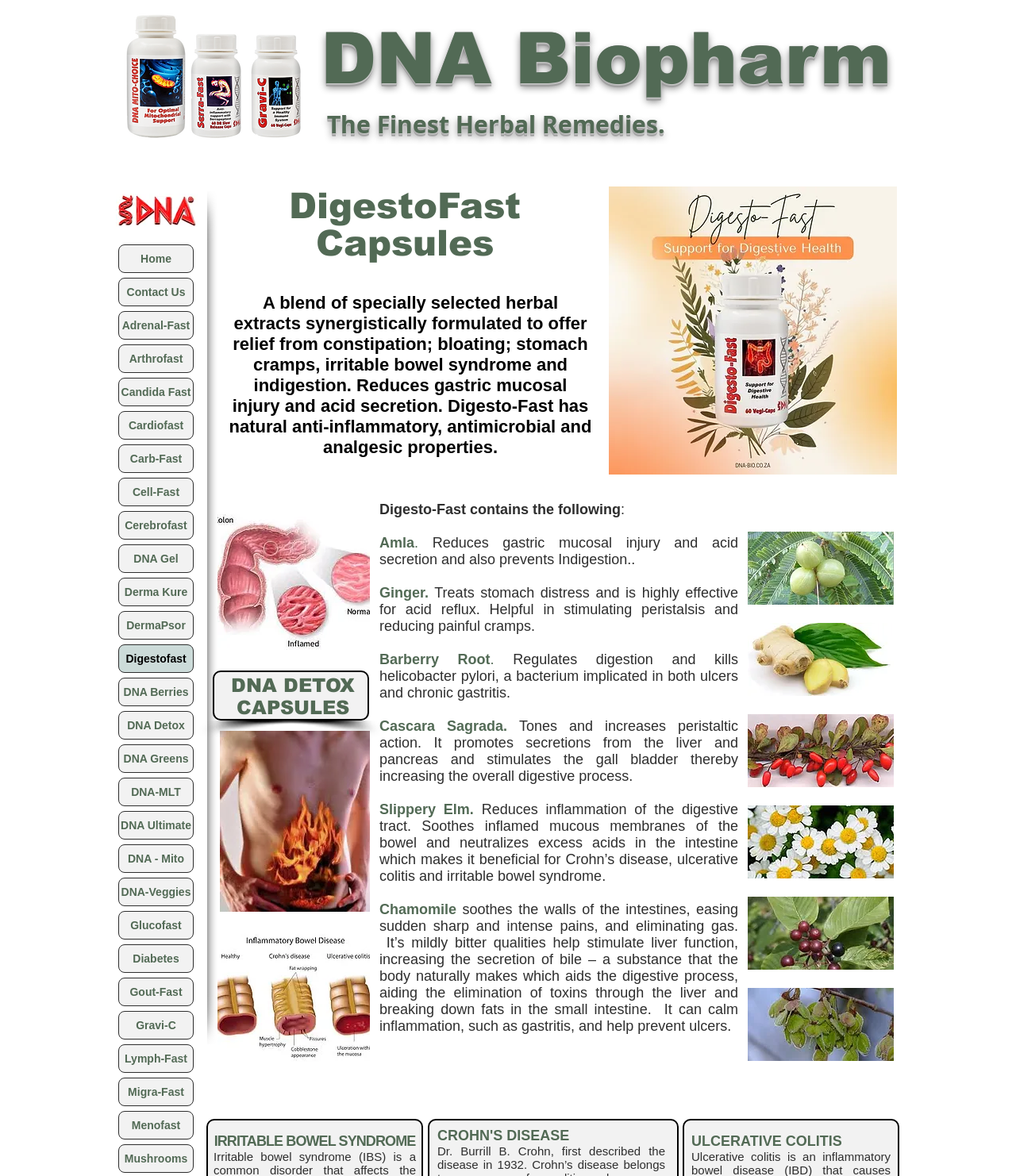Can you pinpoint the bounding box coordinates for the clickable element required for this instruction: "Click the 'Amla Fruit' button"? The coordinates should be four float numbers between 0 and 1, i.e., [left, top, right, bottom].

[0.733, 0.449, 0.883, 0.517]